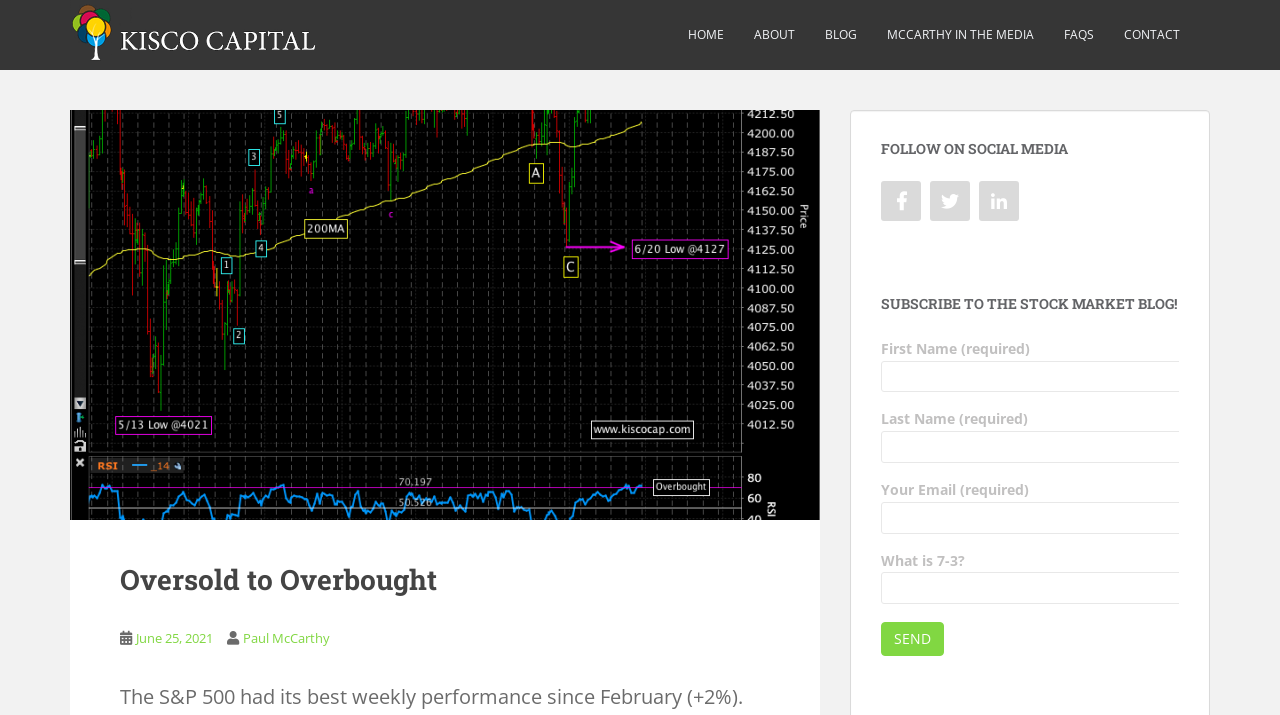Can you find and provide the title of the webpage?

Oversold to Overbought